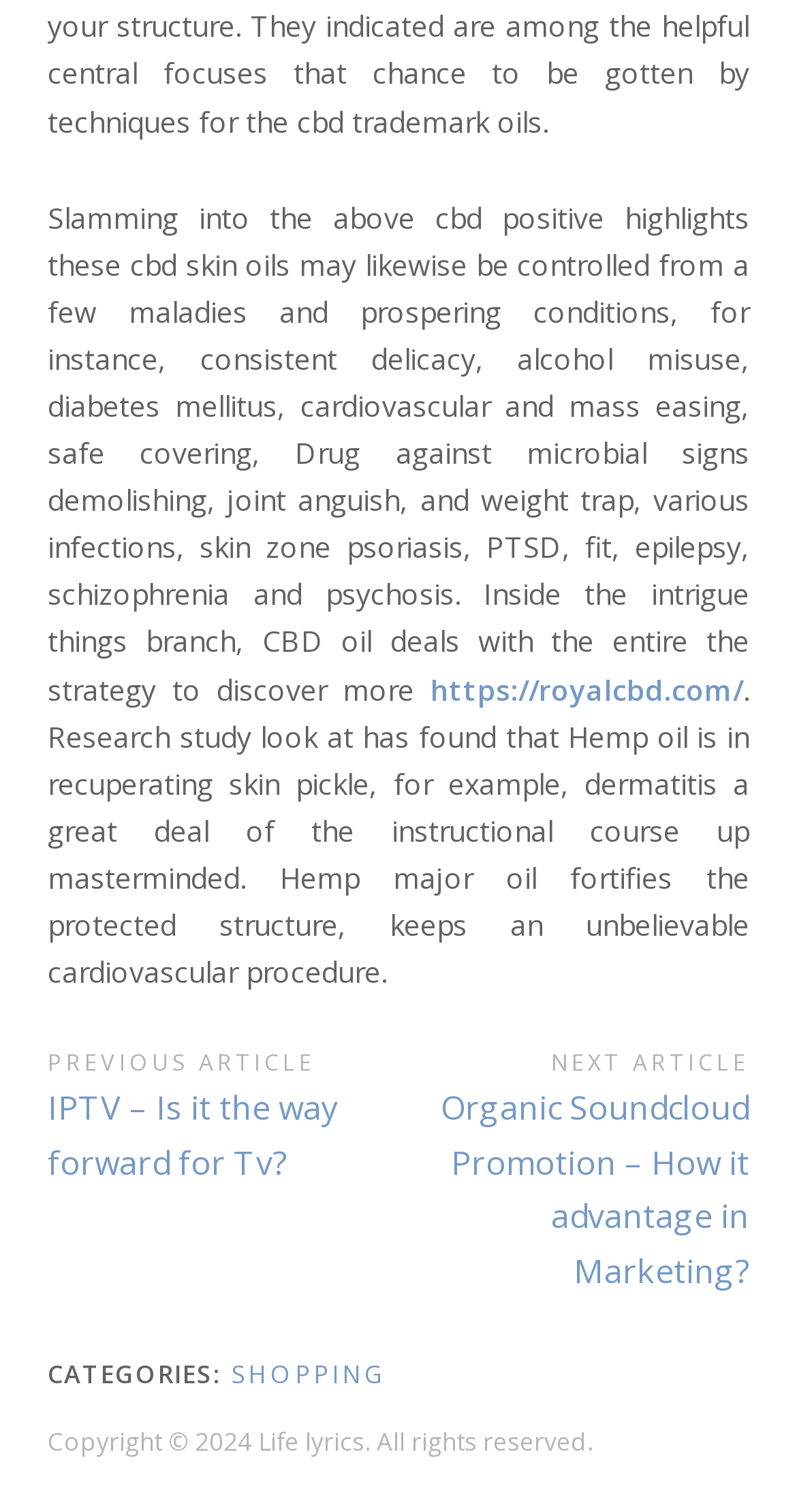Based on the visual content of the image, answer the question thoroughly: What is the purpose of Hemp oil?

According to the StaticText element with the text 'Research study look at has found that Hemp oil is in recuperating skin pickle, for example, dermatitis a great deal of the instructional course up masterminded.', Hemp oil is used for recuperating skin pickle, such as dermatitis.